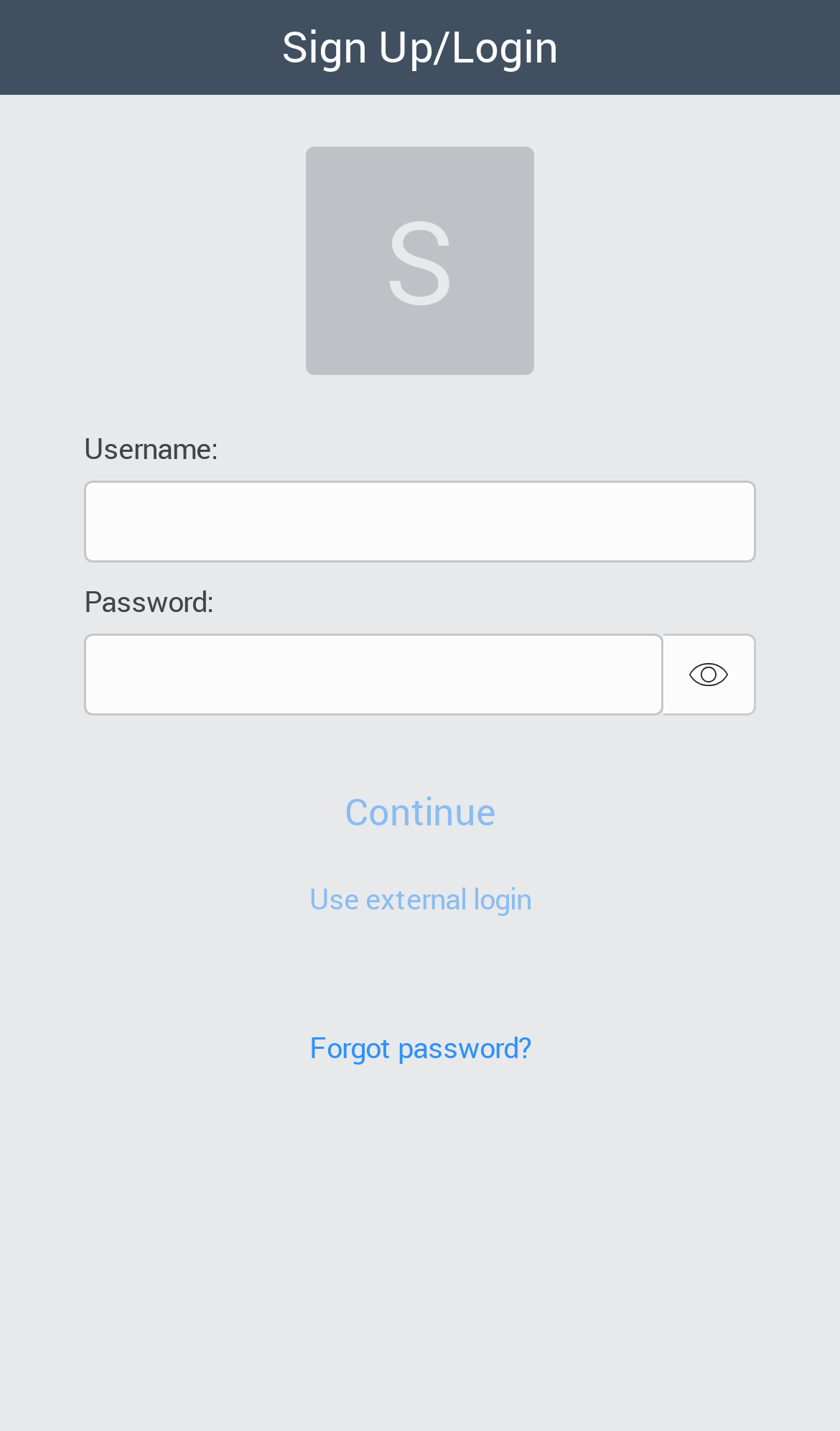Identify the bounding box of the HTML element described here: "alt="Show Password" title="Show password"". Provide the coordinates as four float numbers between 0 and 1: [left, top, right, bottom].

[0.79, 0.443, 0.9, 0.5]